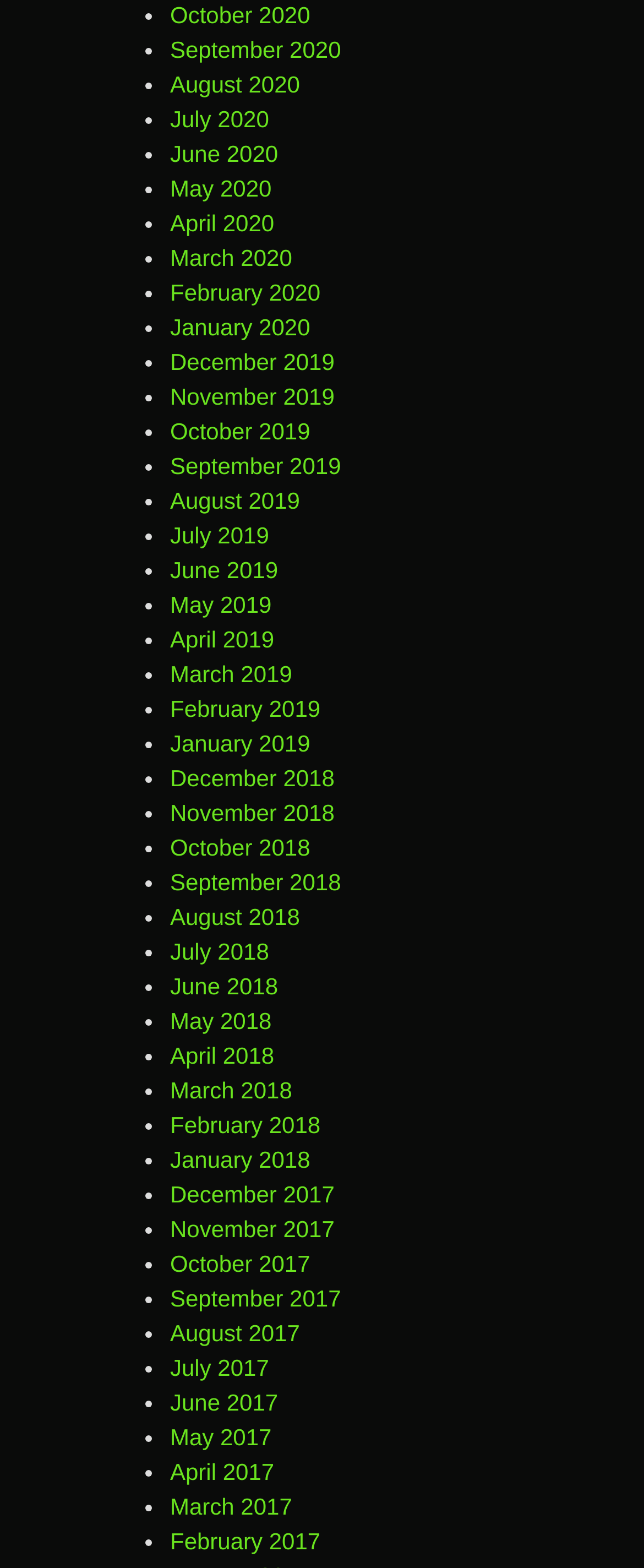Could you find the bounding box coordinates of the clickable area to complete this instruction: "click June 2020"?

[0.264, 0.09, 0.432, 0.106]